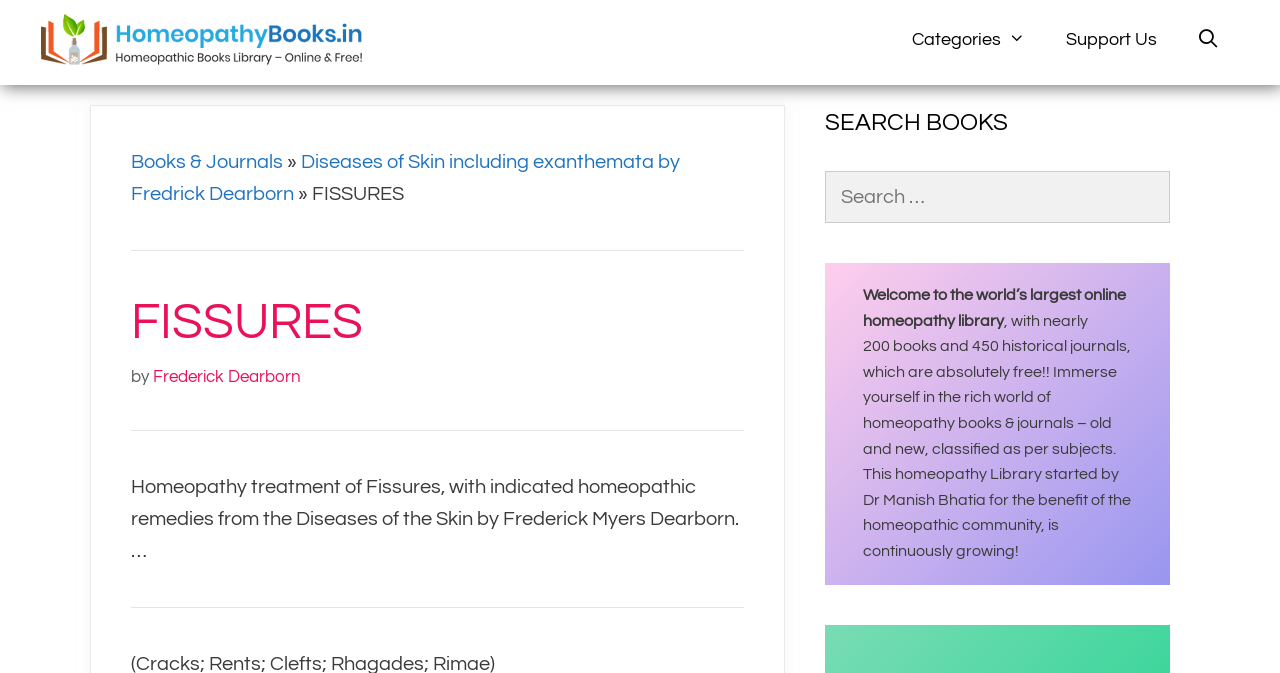Given the element description "Support Us" in the screenshot, predict the bounding box coordinates of that UI element.

[0.817, 0.015, 0.919, 0.104]